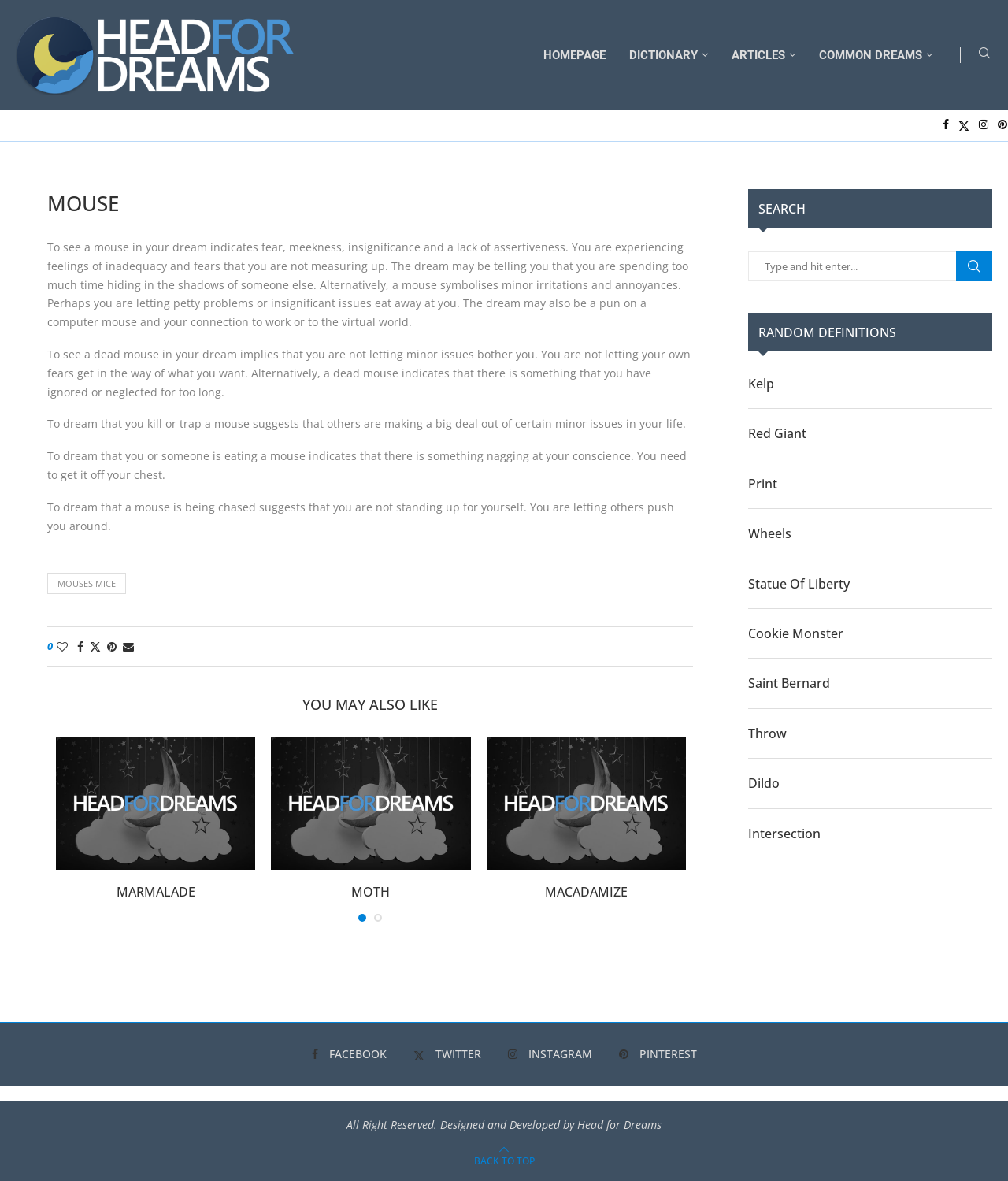Kindly respond to the following question with a single word or a brief phrase: 
How many social media links are present in the footer?

5